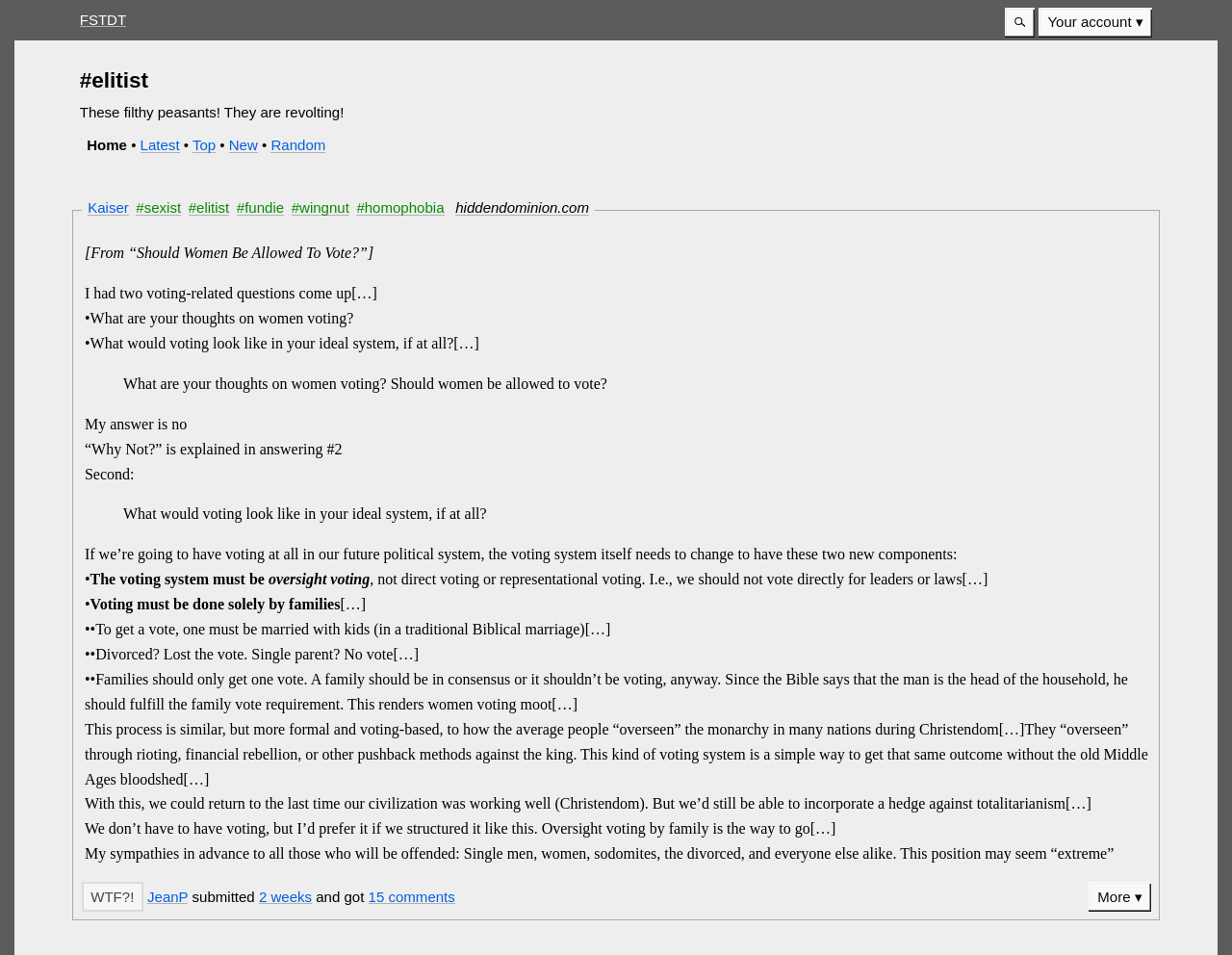Identify the bounding box coordinates for the element you need to click to achieve the following task: "Read the article by 'Kaiser'". The coordinates must be four float values ranging from 0 to 1, formatted as [left, top, right, bottom].

[0.071, 0.209, 0.105, 0.226]